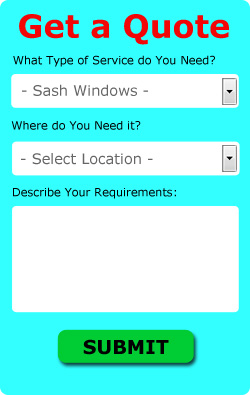Generate a detailed caption that encompasses all aspects of the image.

The image features a vibrant, turquoise-colored form titled "Get a Quote," designed for users to request information regarding services. At the top, there is a bold, eye-catching red header that reads "Get a Quote," attracting attention immediately. Below the header, the form presents three key fields: 

1. A dropdown menu labeled "What Type of Service do You Need?" with "Sash Windows" as the default selection, indicating that the services offered are related to sash windows.
2. Another dropdown menu titled "Where do You Need it?" with the prompt "- Select Location -" encouraging users to specify their desired location for service.
3. A text area labeled "Describe Your Requirements:" providing space for users to detail their specific needs and preferences.

At the bottom, a prominent green button labeled "SUBMIT" invites users to complete their request. The overall layout is user-friendly, aimed at facilitating easy navigation and ensuring that potential customers can efficiently communicate their needs.